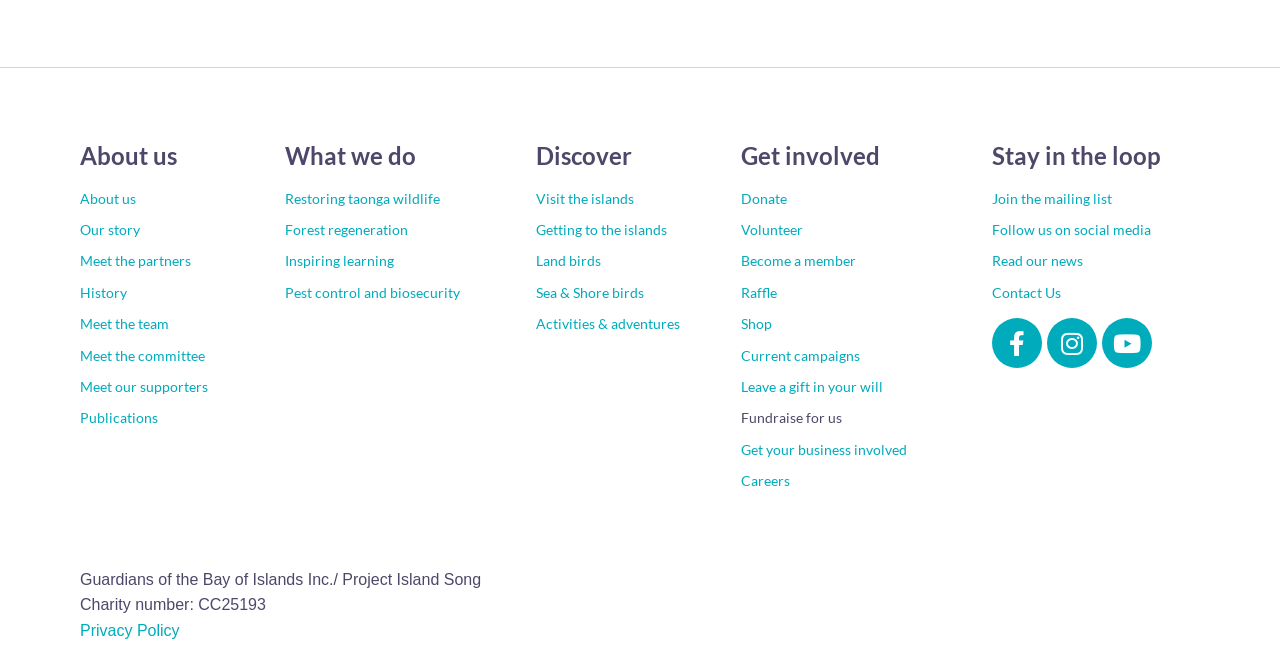Locate the bounding box coordinates of the element that should be clicked to fulfill the instruction: "Discover how to get to the islands".

[0.419, 0.32, 0.563, 0.367]